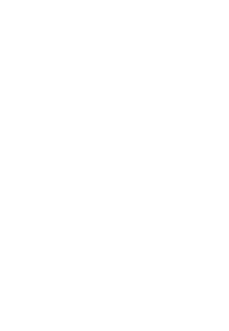Provide your answer to the question using just one word or phrase: What does the logo convey?

Professionalism and sophistication